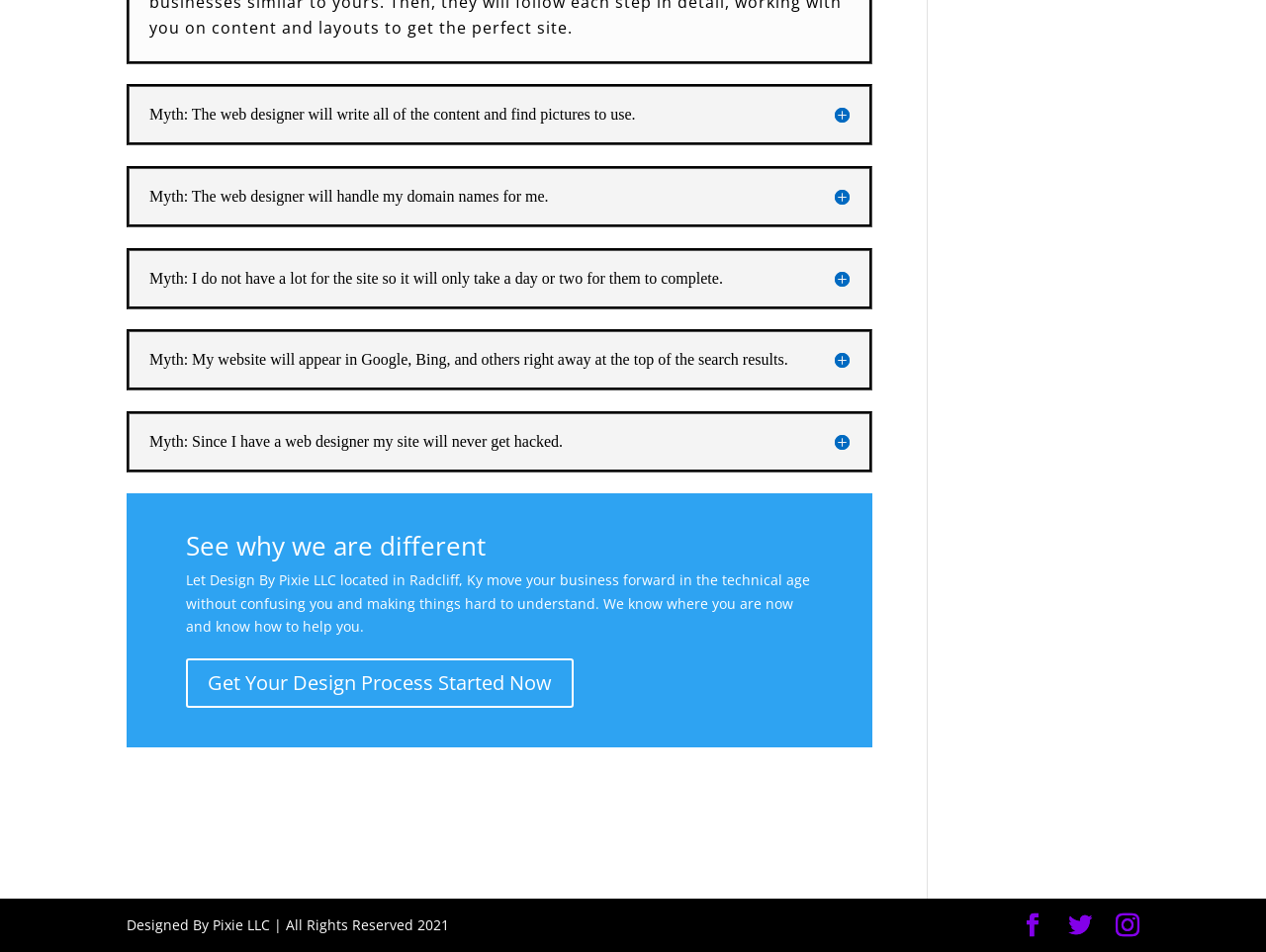How many social media links are present at the bottom of the webpage?
Carefully examine the image and provide a detailed answer to the question.

The social media links are represented by the link elements with OCR text '', '', and '' at the bottom of the webpage, which are likely to be Facebook, Twitter, and Instagram links respectively.